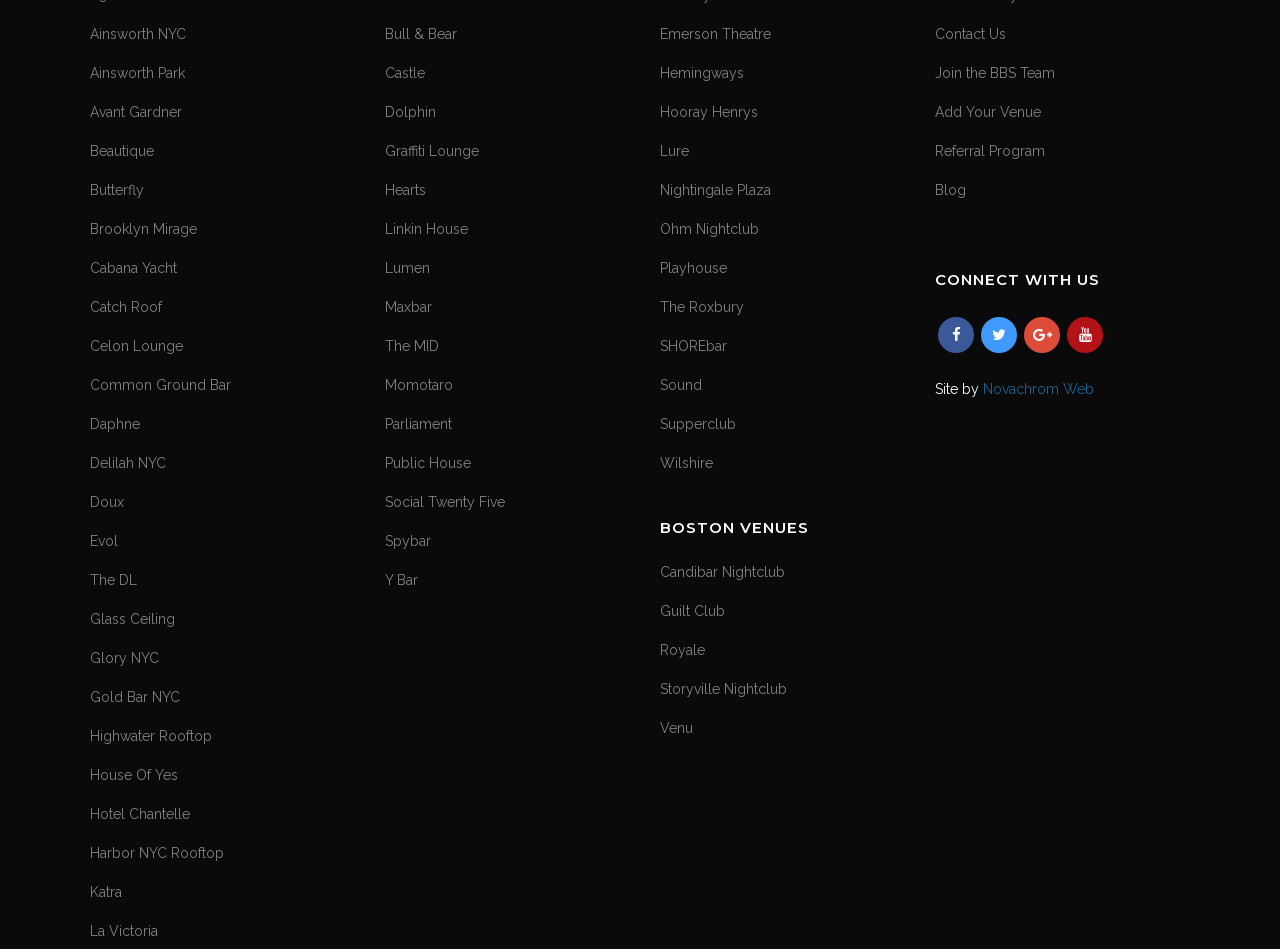Could you provide the bounding box coordinates for the portion of the screen to click to complete this instruction: "Click on Ainsworth NYC"?

[0.07, 0.024, 0.273, 0.047]